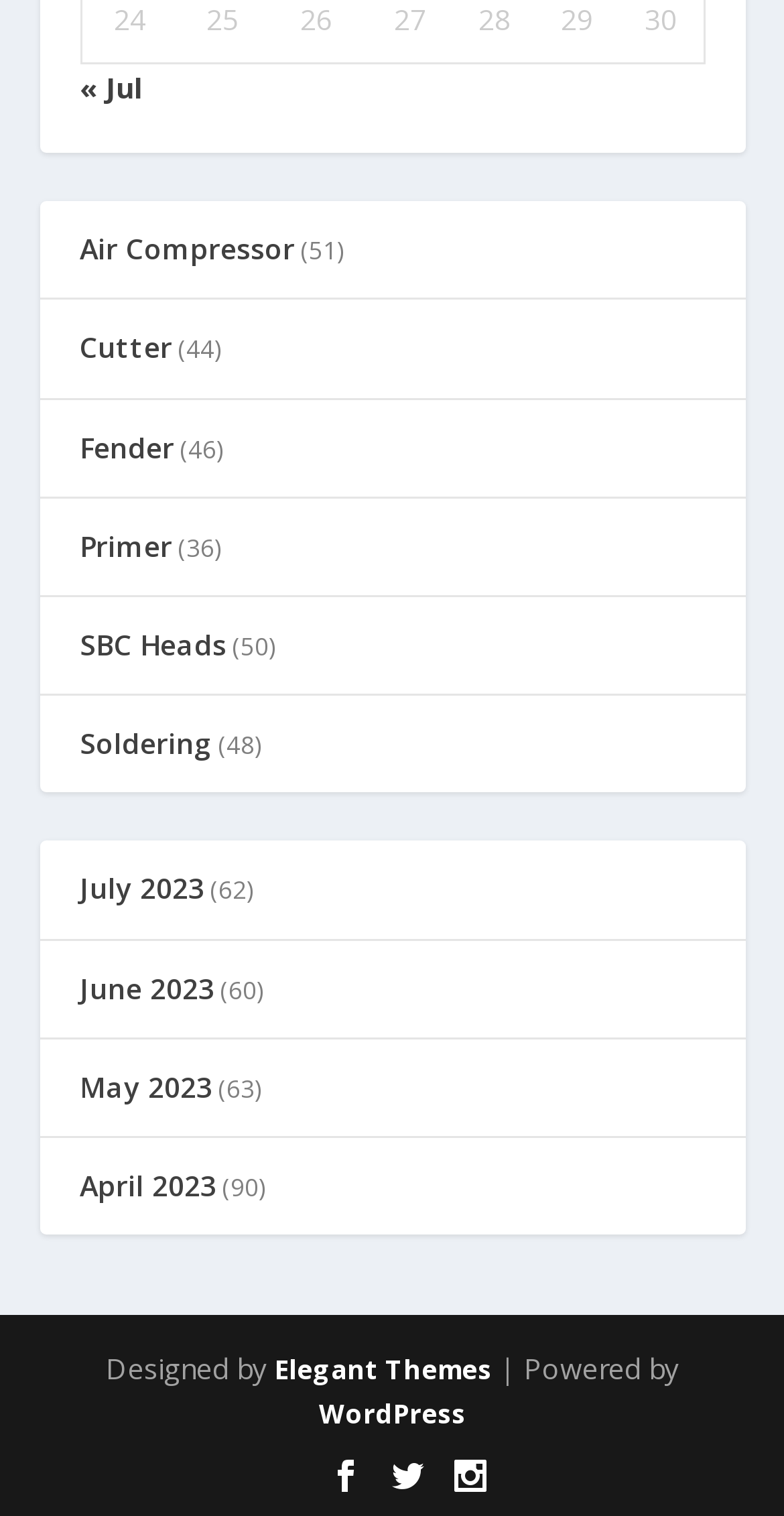Look at the image and answer the question in detail:
What is the previous month?

The question is asking about the previous month. By looking at the navigation section, we can see that the current month is July 2023, and the previous month is June 2023, which is indicated by the link 'June 2023'.